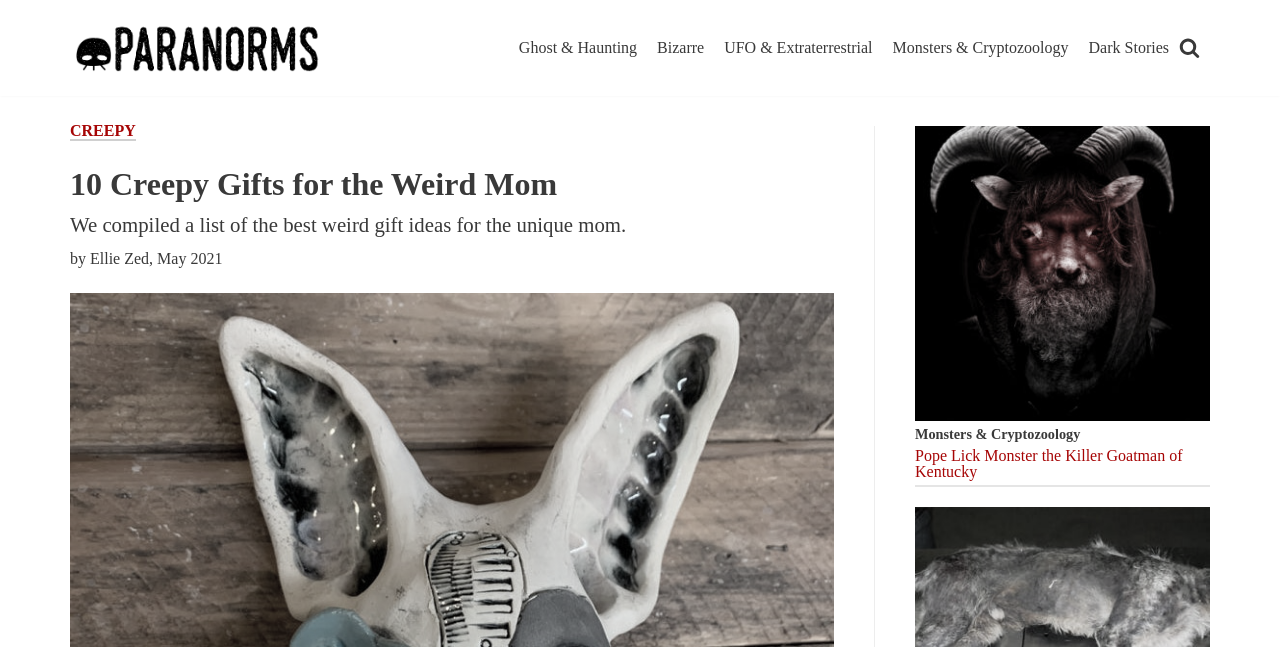Pinpoint the bounding box coordinates of the area that should be clicked to complete the following instruction: "go to Paranorms homepage". The coordinates must be given as four float numbers between 0 and 1, i.e., [left, top, right, bottom].

[0.055, 0.028, 0.255, 0.121]